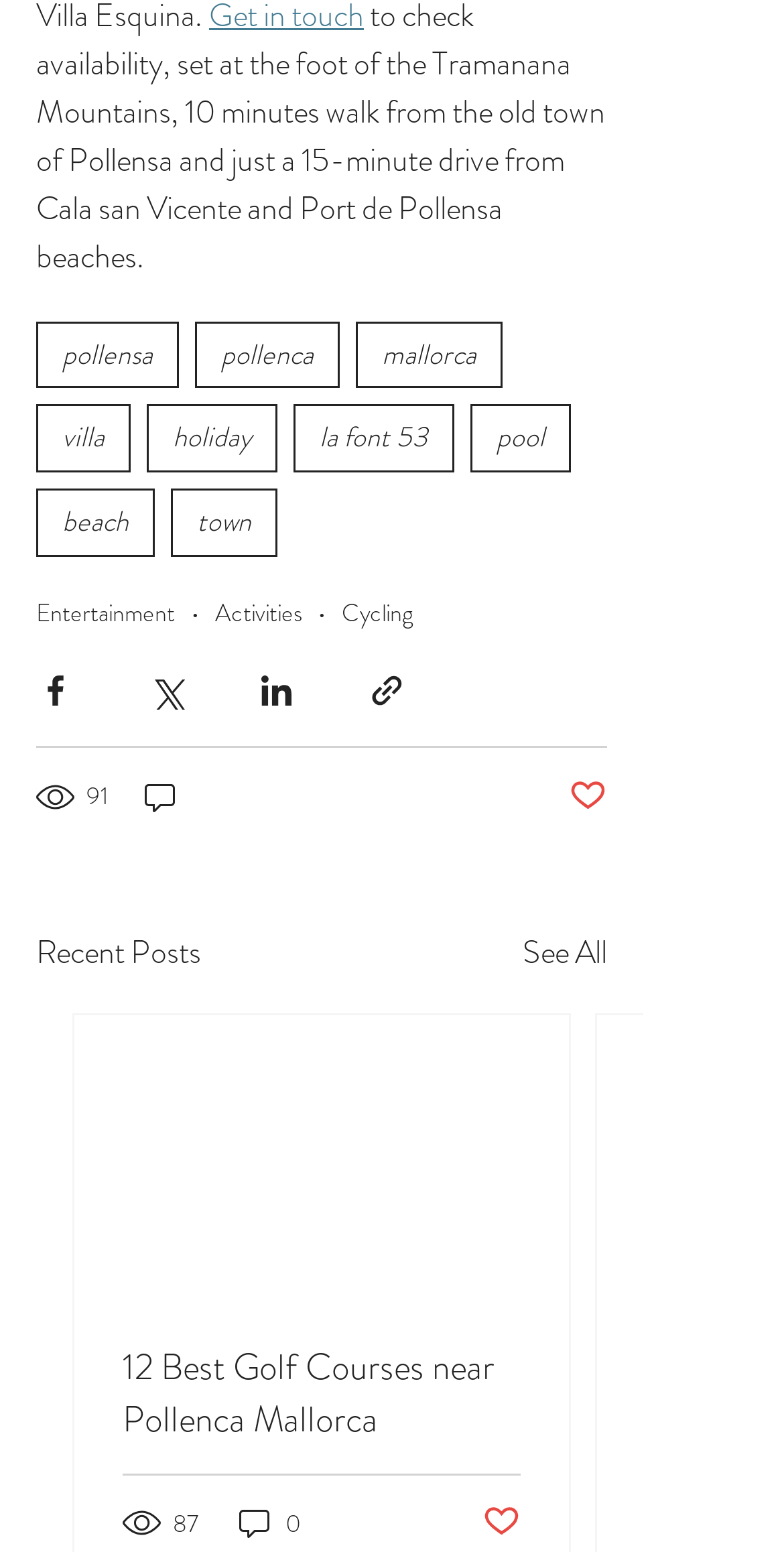What is the text of the first link in the navigation section?
Refer to the screenshot and deliver a thorough answer to the question presented.

I looked at the navigation section and found the first link, which has the text 'pollensa'.